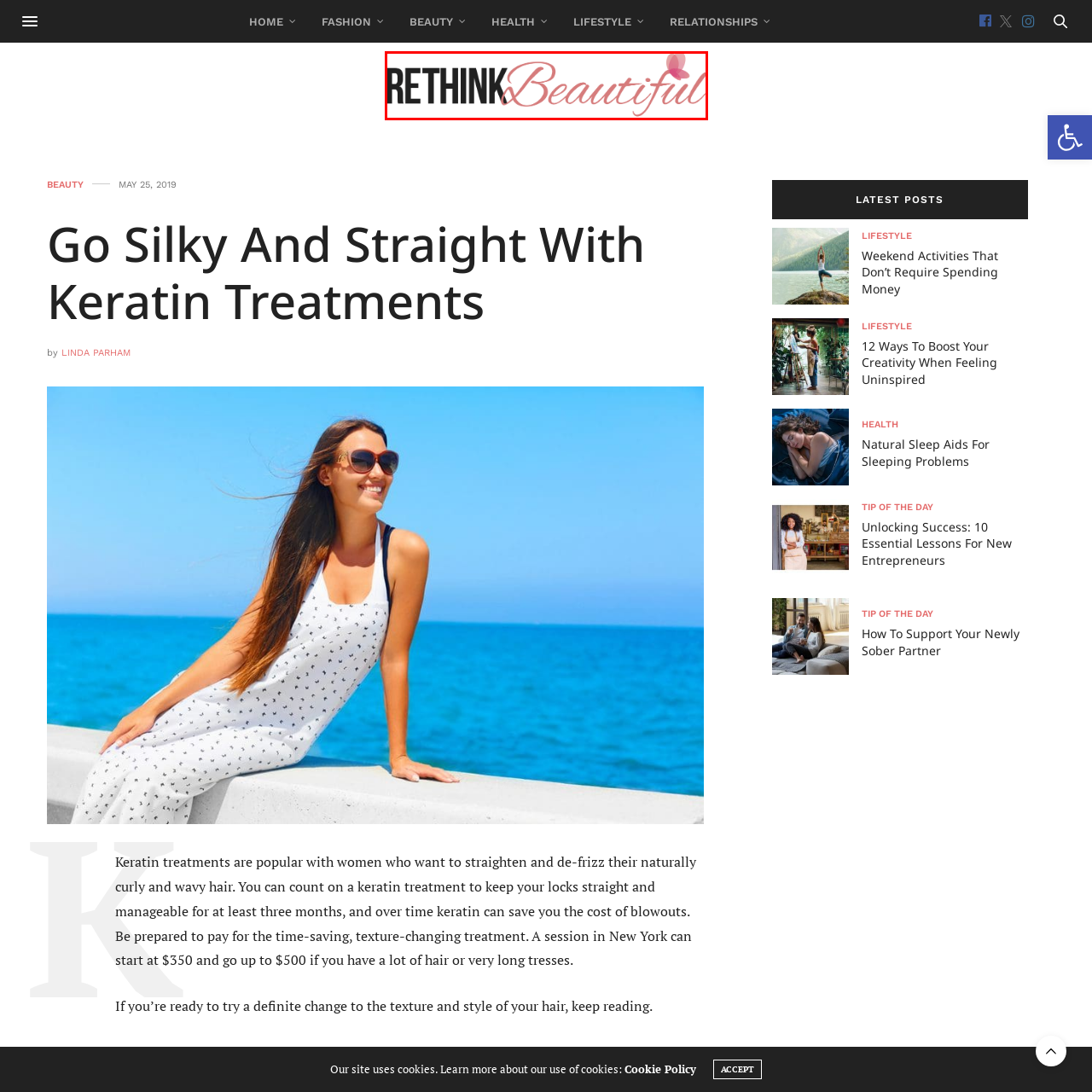Please look at the image highlighted by the red box, What is the shape of the graphic accompanying the text?
 Provide your answer using a single word or phrase.

Butterfly